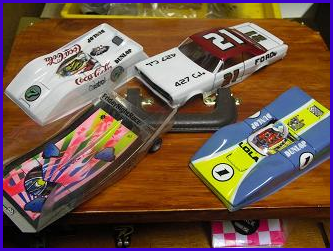Break down the image and describe each part extensively.

The image showcases a collection of intricately designed slot car bodies displayed on a wooden surface. In the center, a bright blue body adorned with racing graphics stands out, featuring a number "1" prominently. To the right, a classic red and white car body, marked with the number "21" and featuring Ford branding, evokes a sense of nostalgia for traditional racing aesthetics. On the left, a vibrant body showcases a striking design with colorful patterns, capturing the artistic side of slot car customization. The overall arrangement suggests a passion for both racing and craftsmanship, inviting viewers to appreciate the creativity and engineering involved in slot car racing.